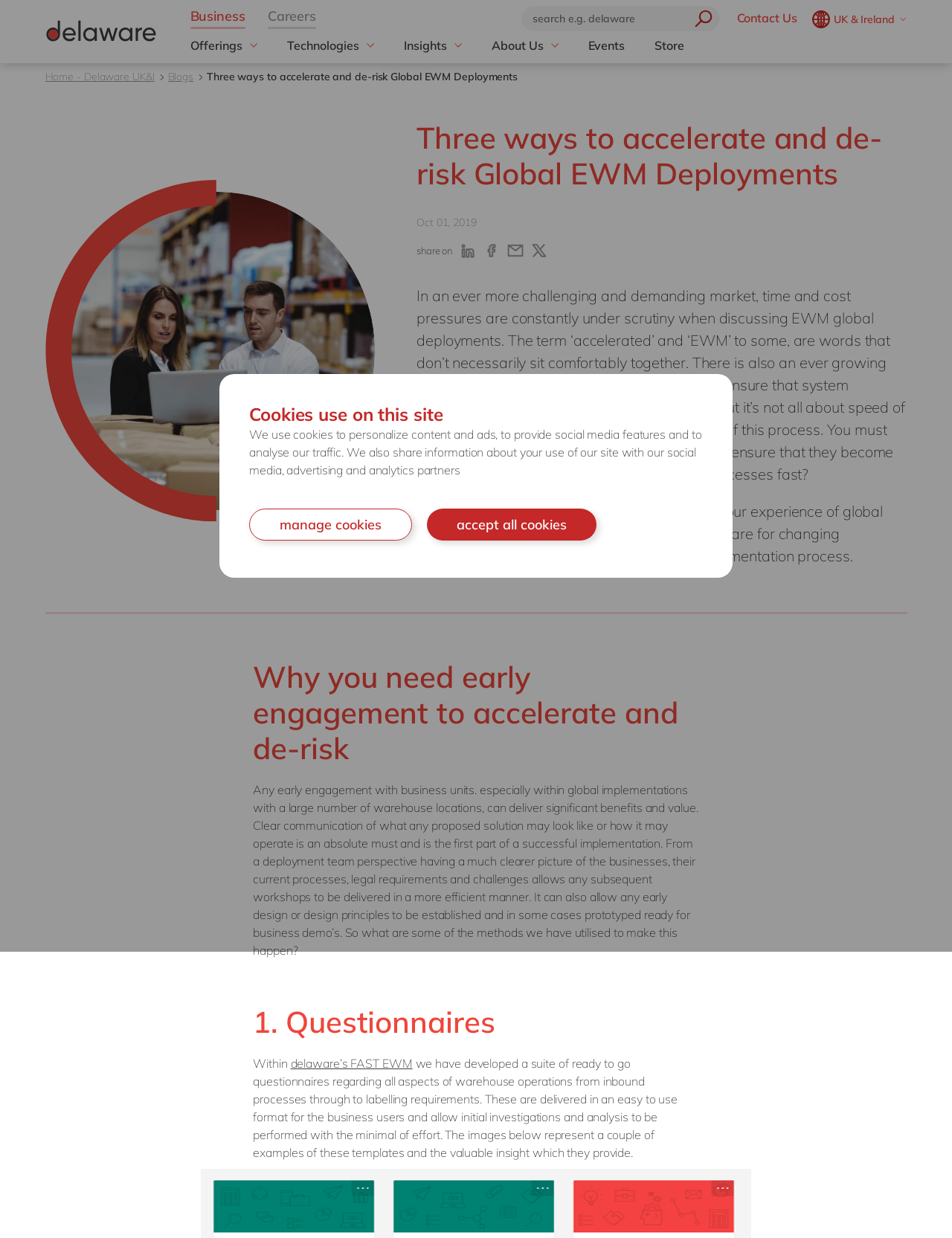Please give a one-word or short phrase response to the following question: 
What is the name of the company?

Delaware